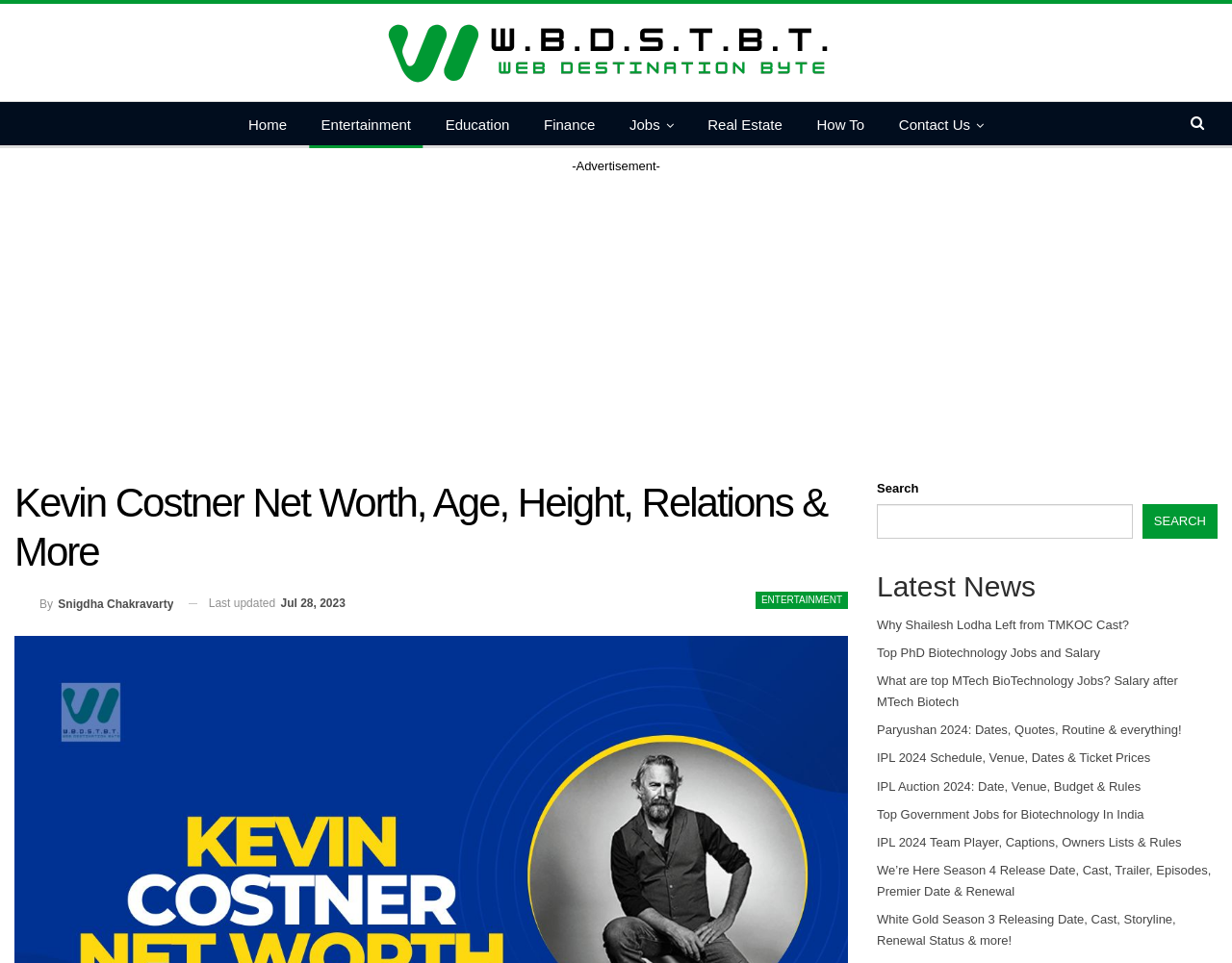Illustrate the webpage with a detailed description.

This webpage is about Kevin Costner's net worth, age, height, wife, family, biography, and movies. At the top, there is a navigation menu with links to different categories such as Home, Entertainment, Education, Finance, Jobs, Real Estate, and How To. Below the navigation menu, there is an advertisement section.

The main content of the webpage is divided into two sections. On the left side, there is a heading that reads "Kevin Costner Net Worth, Age, Height, Relations & More" followed by the author's name and the date the article was last updated. On the right side, there is a search bar with a search button.

Below the main heading, there is a section titled "Latest News" that lists several news articles with links to read more. The articles are about various topics such as TV shows, sports, and biotechnology jobs. There are nine news articles in total, each with a brief title and a link to read the full article.

The webpage also has several images, including a logo at the top left corner and an image related to the article about Kevin Costner. The overall layout of the webpage is organized, with clear headings and concise text.